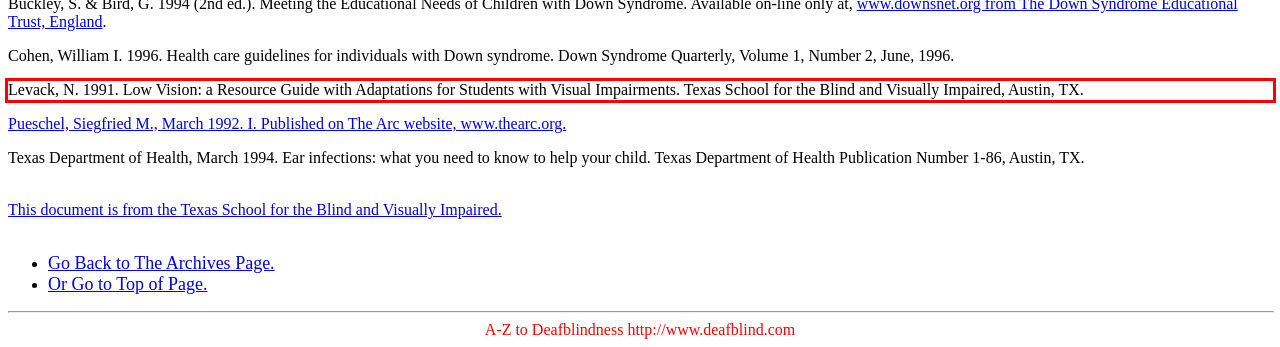Using the webpage screenshot, recognize and capture the text within the red bounding box.

Levack, N. 1991. Low Vision: a Resource Guide with Adaptations for Students with Visual Impairments. Texas School for the Blind and Visually Impaired, Austin, TX.